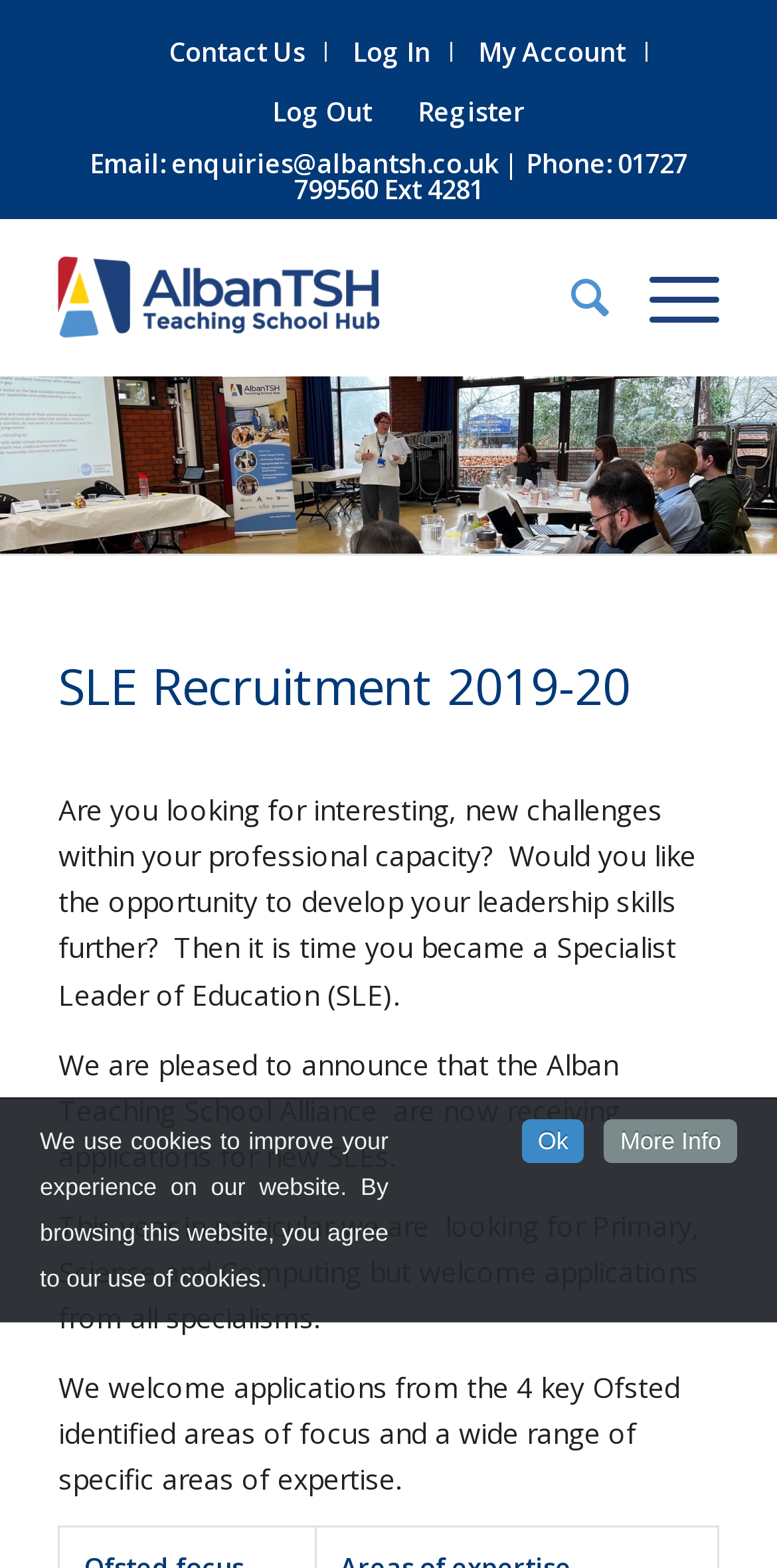Please locate the bounding box coordinates for the element that should be clicked to achieve the following instruction: "Share on WhatsApp". Ensure the coordinates are given as four float numbers between 0 and 1, i.e., [left, top, right, bottom].

None